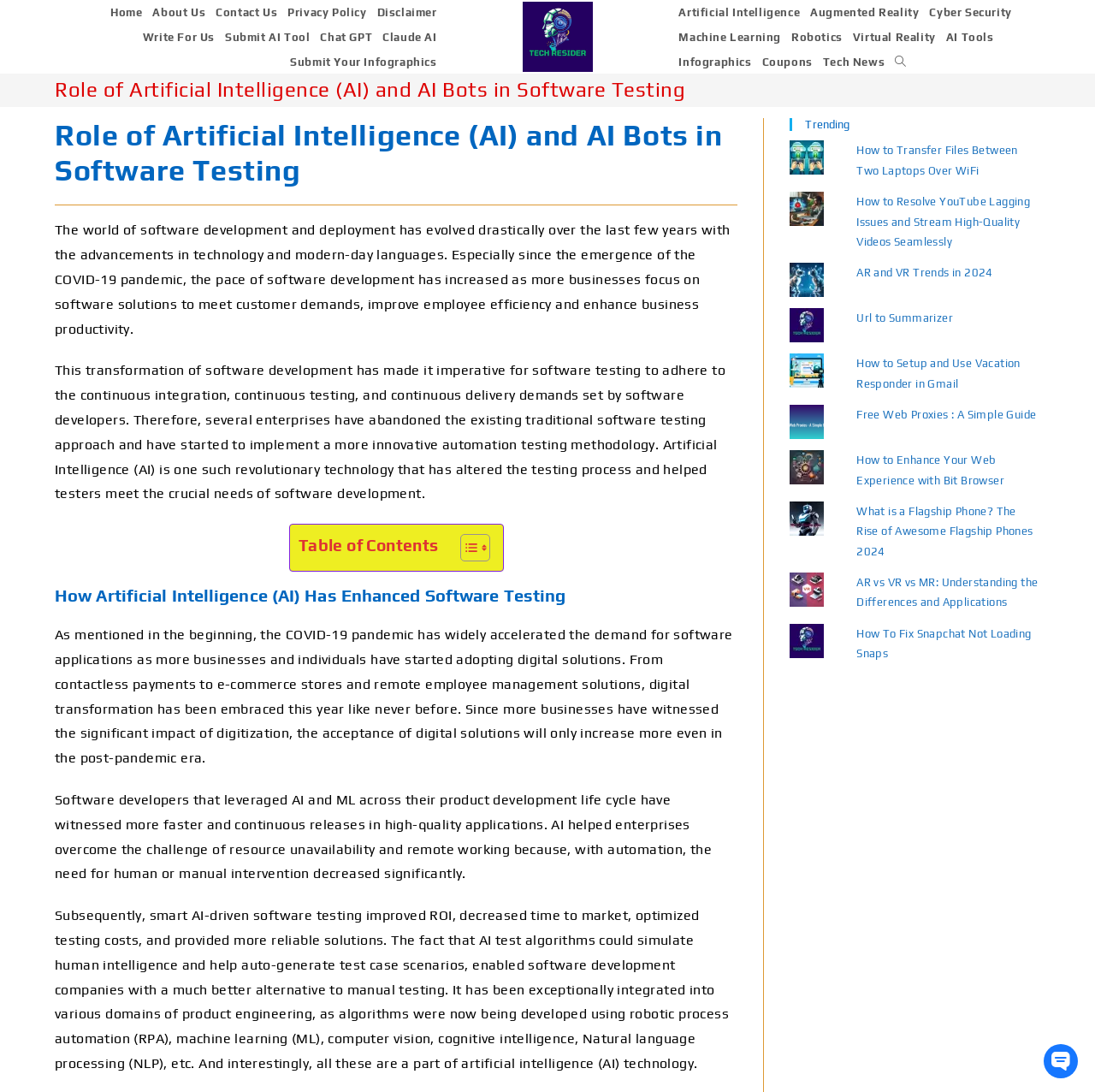What are the trending topics on the website? Based on the screenshot, please respond with a single word or phrase.

Various tech topics